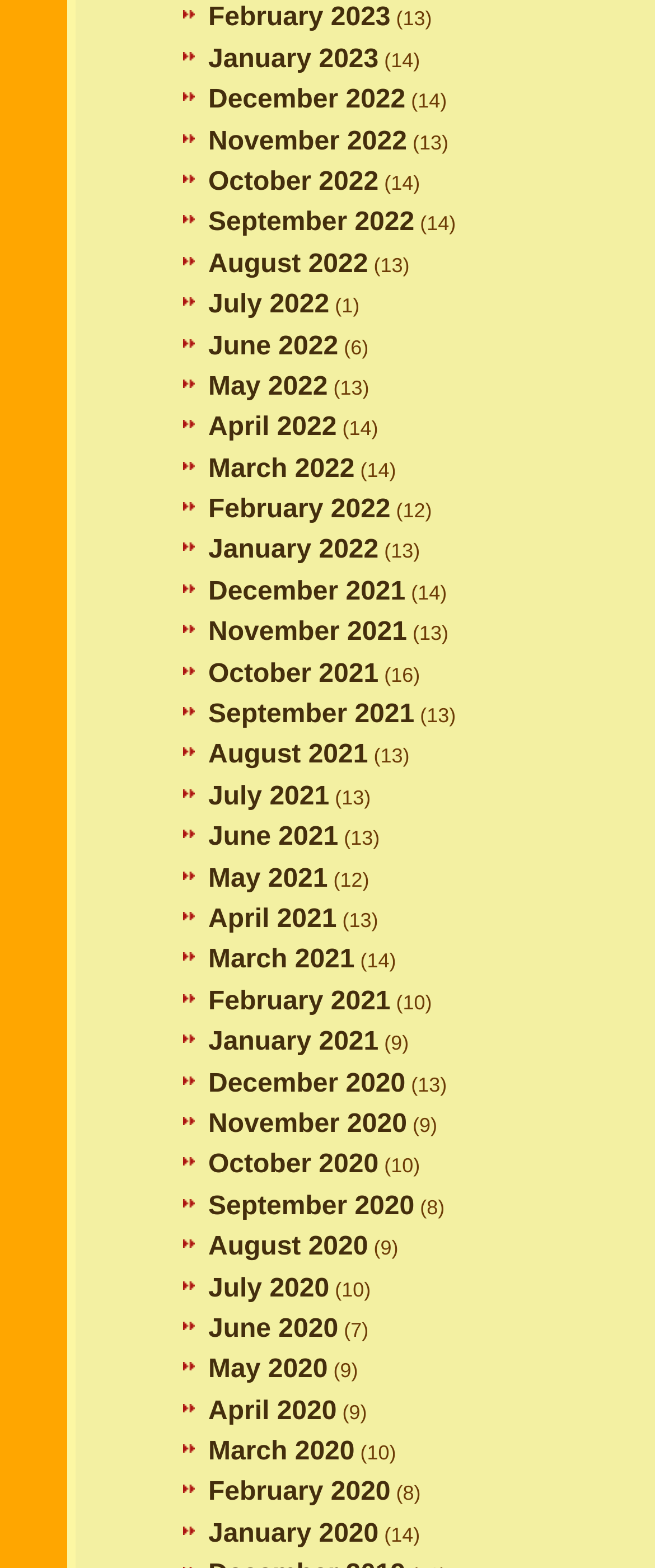What is the earliest month listed?
Give a one-word or short-phrase answer derived from the screenshot.

January 2020